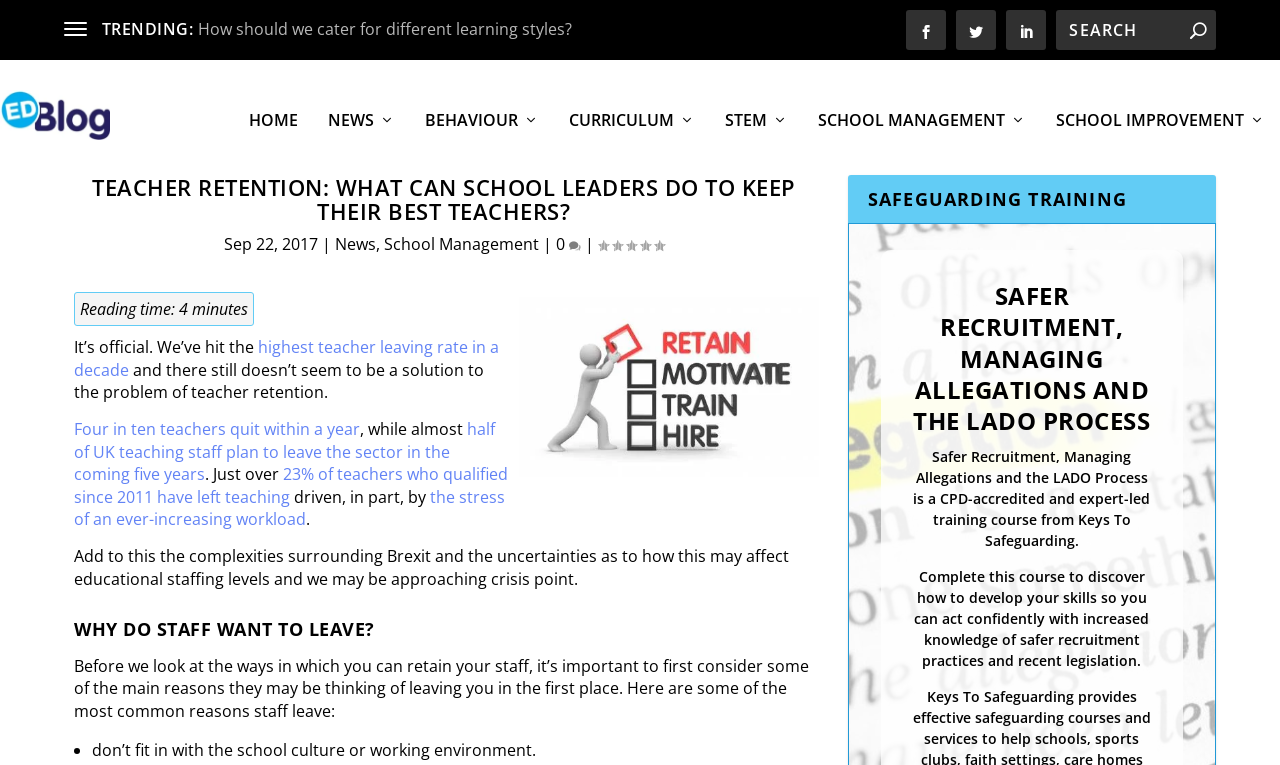What is the category of the article?
Using the image, provide a detailed and thorough answer to the question.

I determined the category of the article by looking at the breadcrumbs above the article title, which shows 'News | School Management'. This indicates that the article belongs to the School Management category.